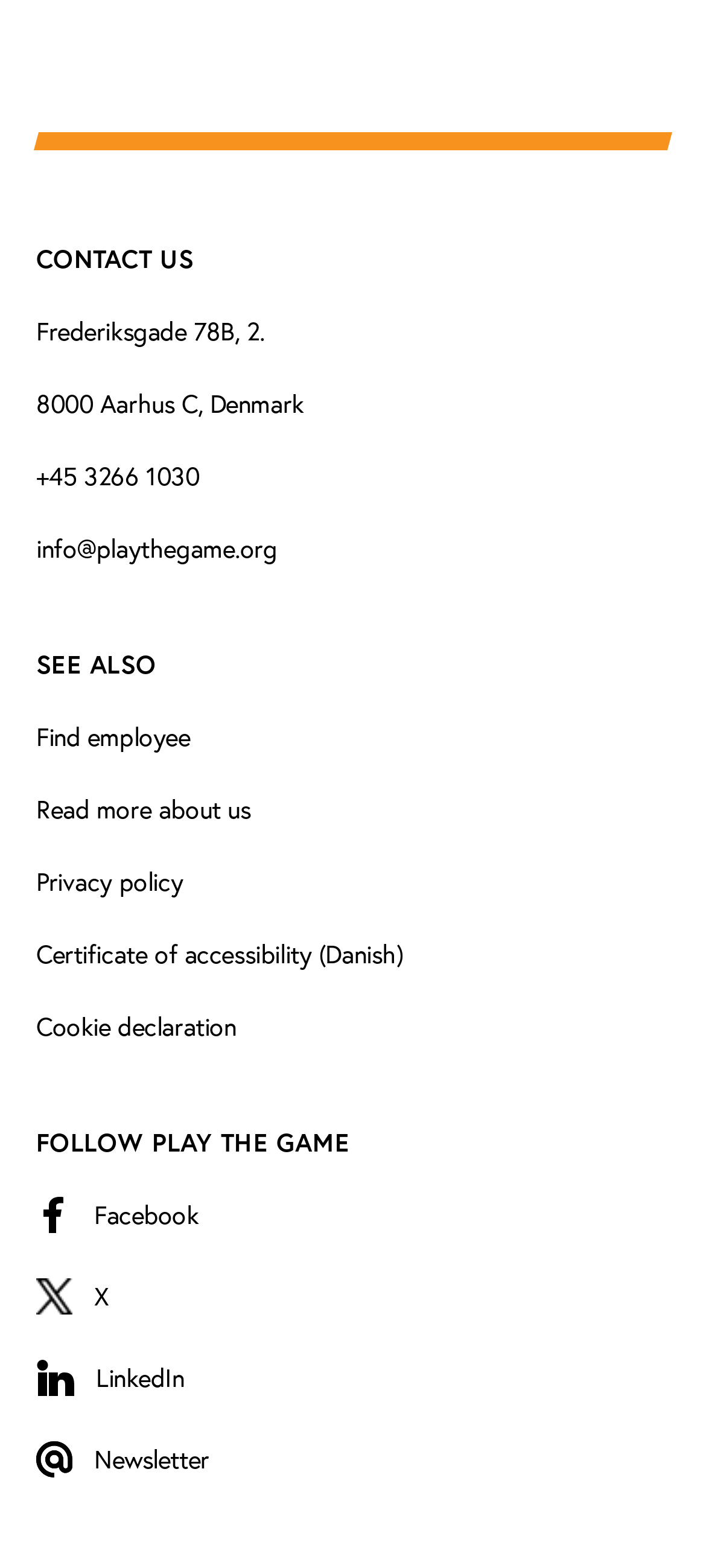Indicate the bounding box coordinates of the element that needs to be clicked to satisfy the following instruction: "Send an email to info@playthegame.org". The coordinates should be four float numbers between 0 and 1, i.e., [left, top, right, bottom].

[0.051, 0.338, 0.393, 0.36]